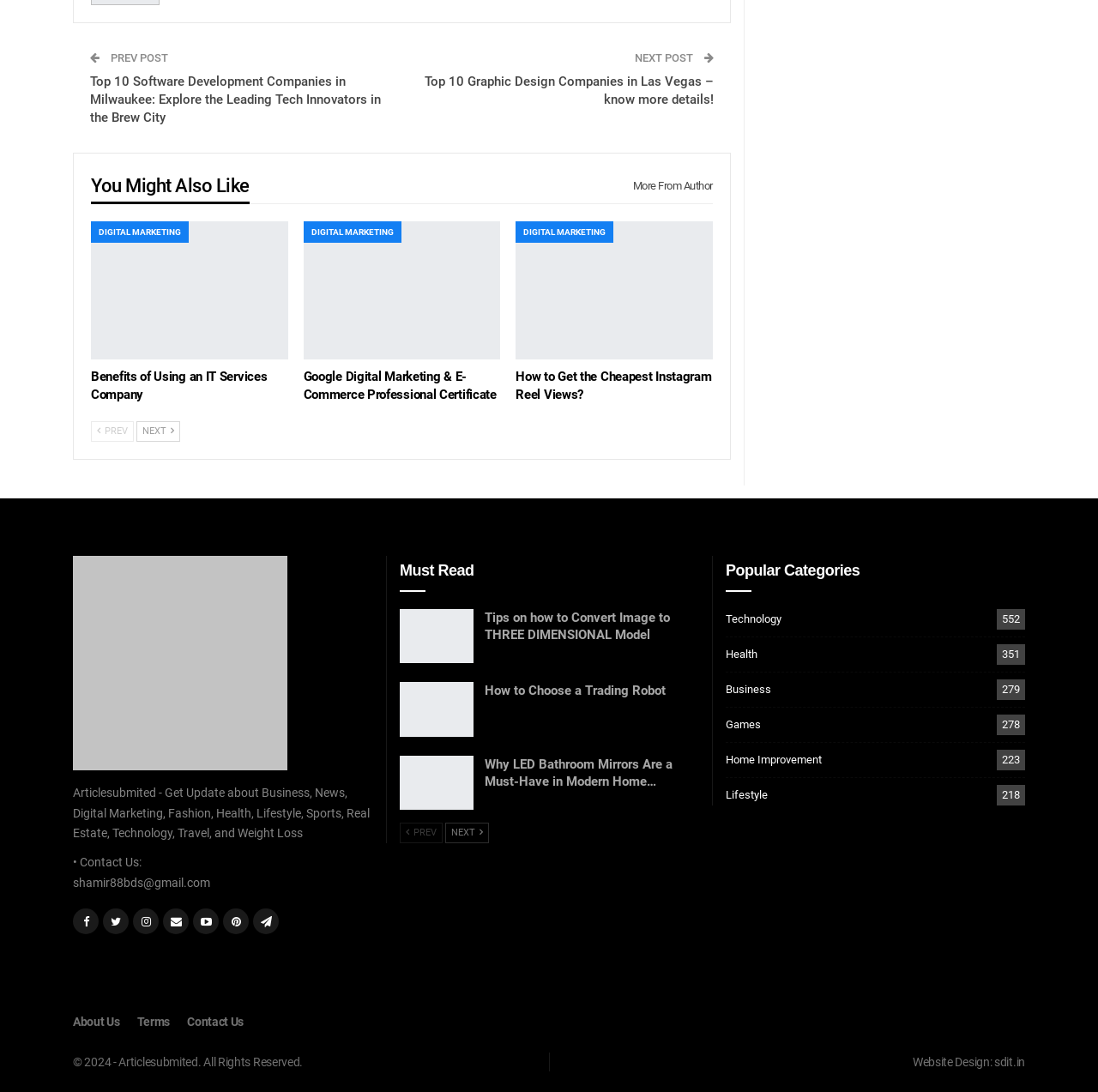What is the email address provided in the footer?
Please use the image to provide a one-word or short phrase answer.

shamir88bds@gmail.com